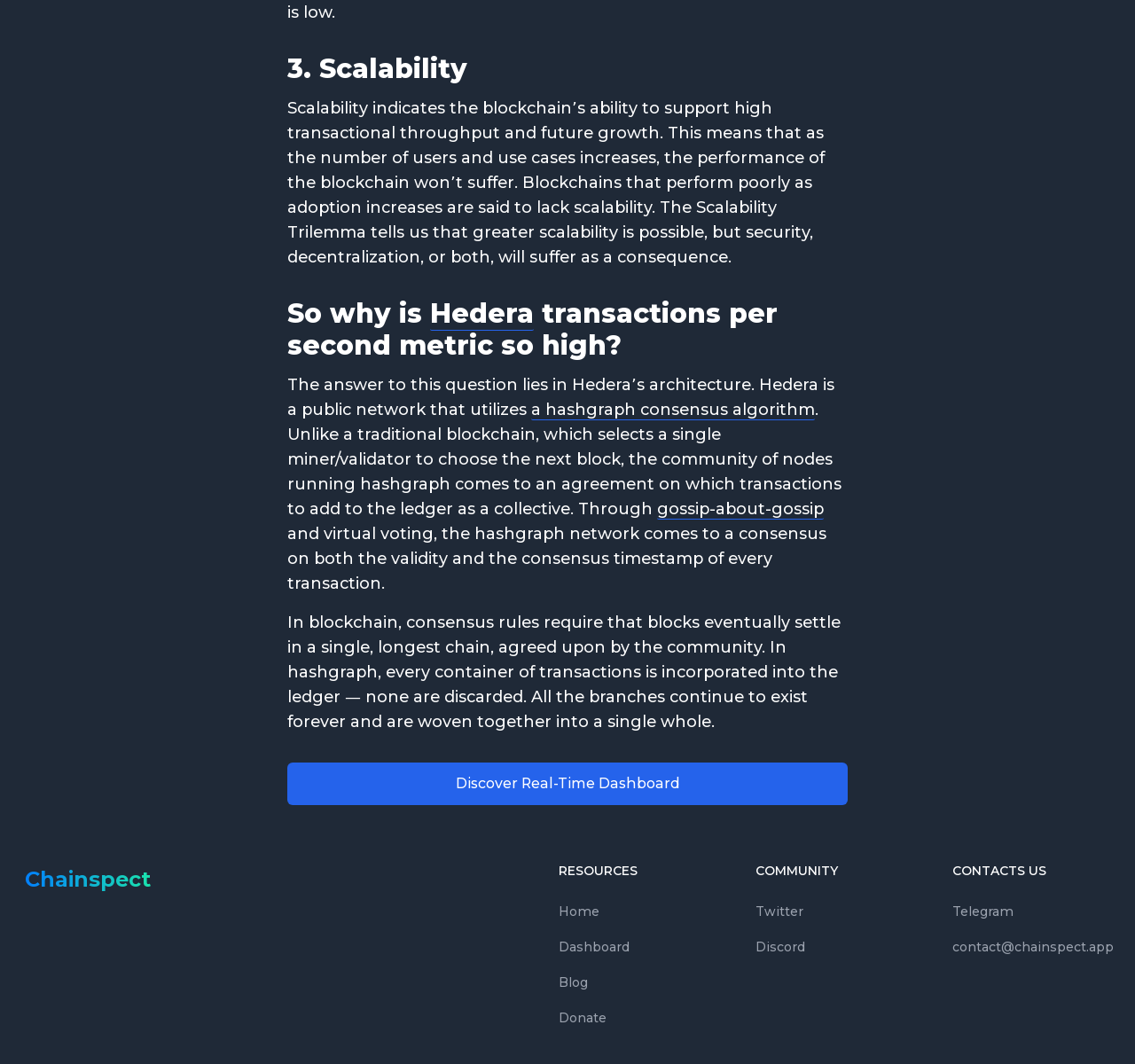Provide a short answer using a single word or phrase for the following question: 
What is scalability in blockchain?

Ability to support high transactional throughput